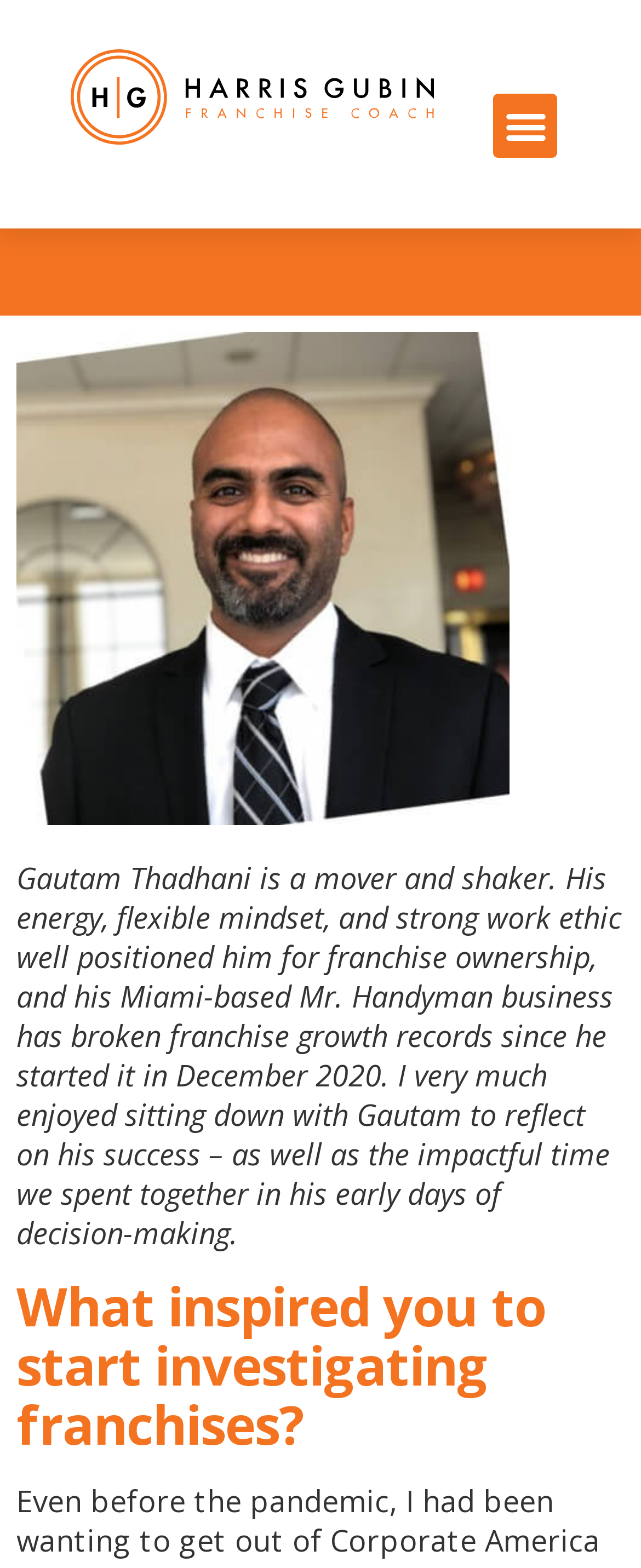Refer to the image and provide an in-depth answer to the question: 
What is the time period when Gautam started his business?

The time period when Gautam started his business can be found in the static text element, which mentions that he started his Miami-based Mr. Handyman business in December 2020.